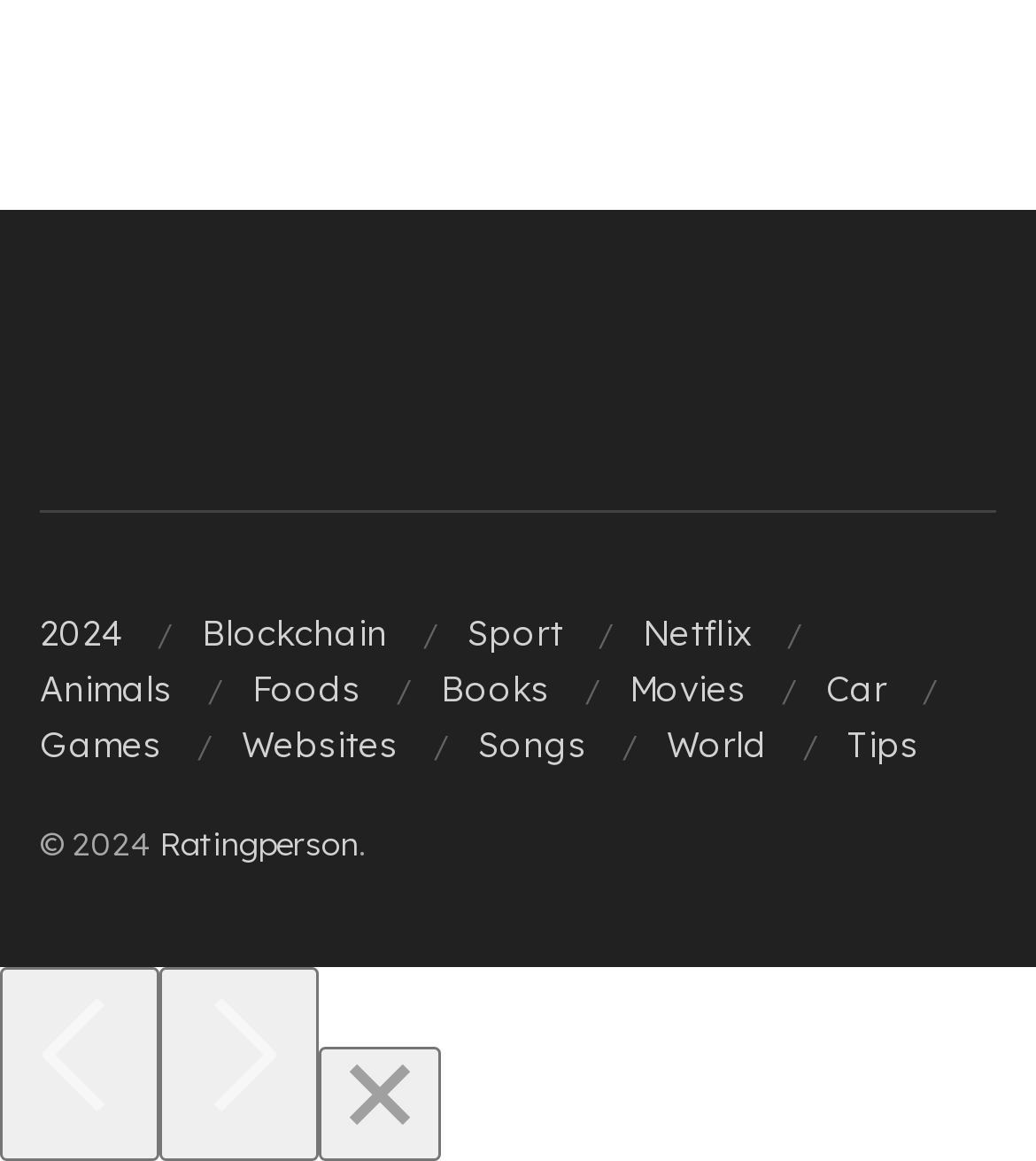Answer the question using only a single word or phrase: 
How many links are there on the webpage?

16